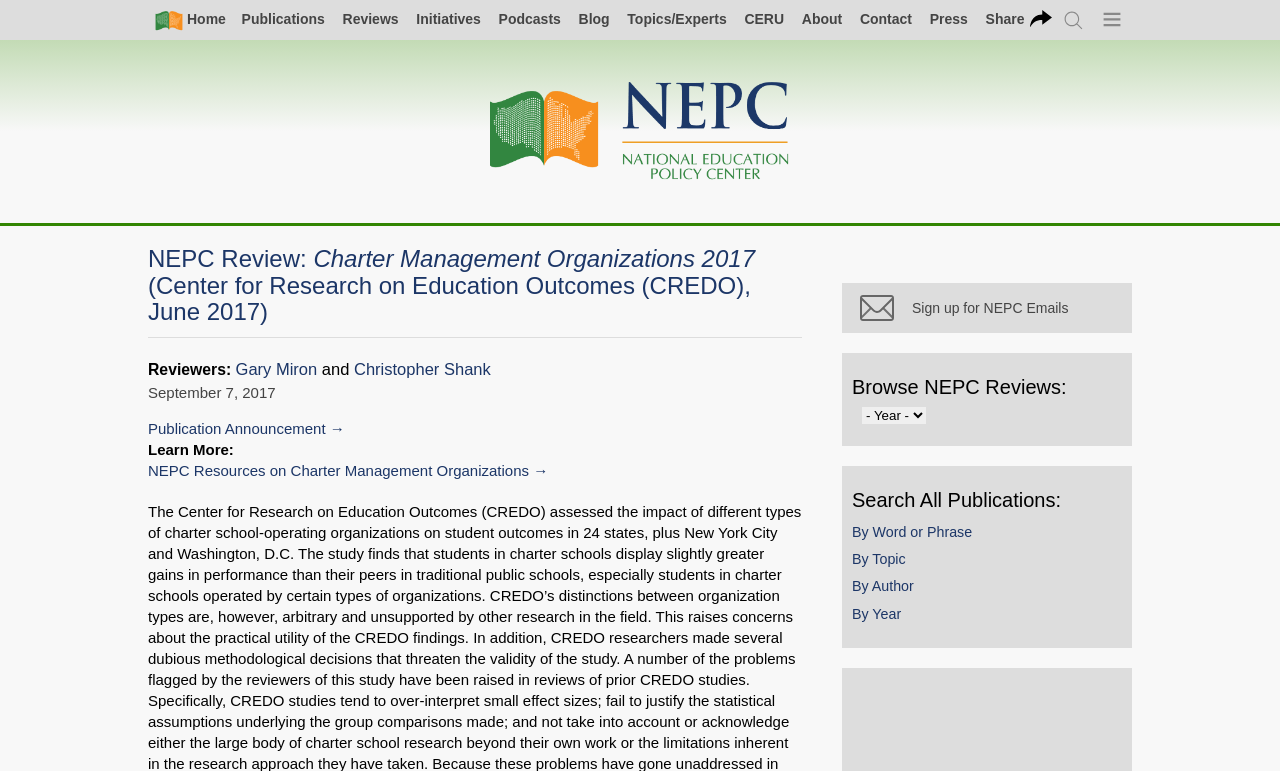Given the following UI element description: "Share on LinkedIn", find the bounding box coordinates in the webpage screenshot.

[0.383, 0.704, 0.617, 0.771]